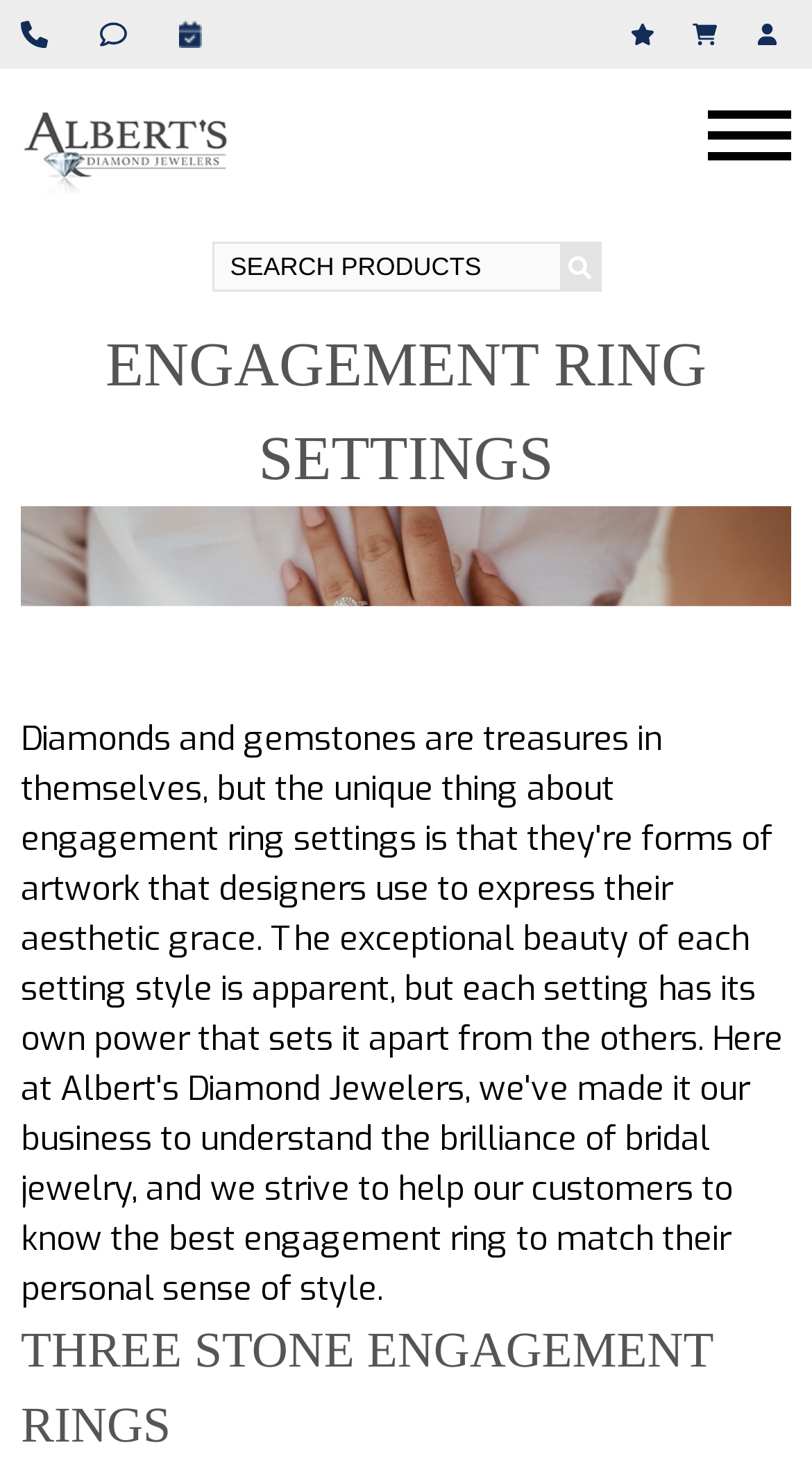How many navigation links are at the top?
Utilize the image to construct a detailed and well-explained answer.

I counted the number of links at the top of the webpage, which are 'Call Us', 'Text Us', 'Request an Appointment', 'Wishlist', 'Shopping Cart', and 'My Account'. Therefore, there are 6 navigation links at the top.